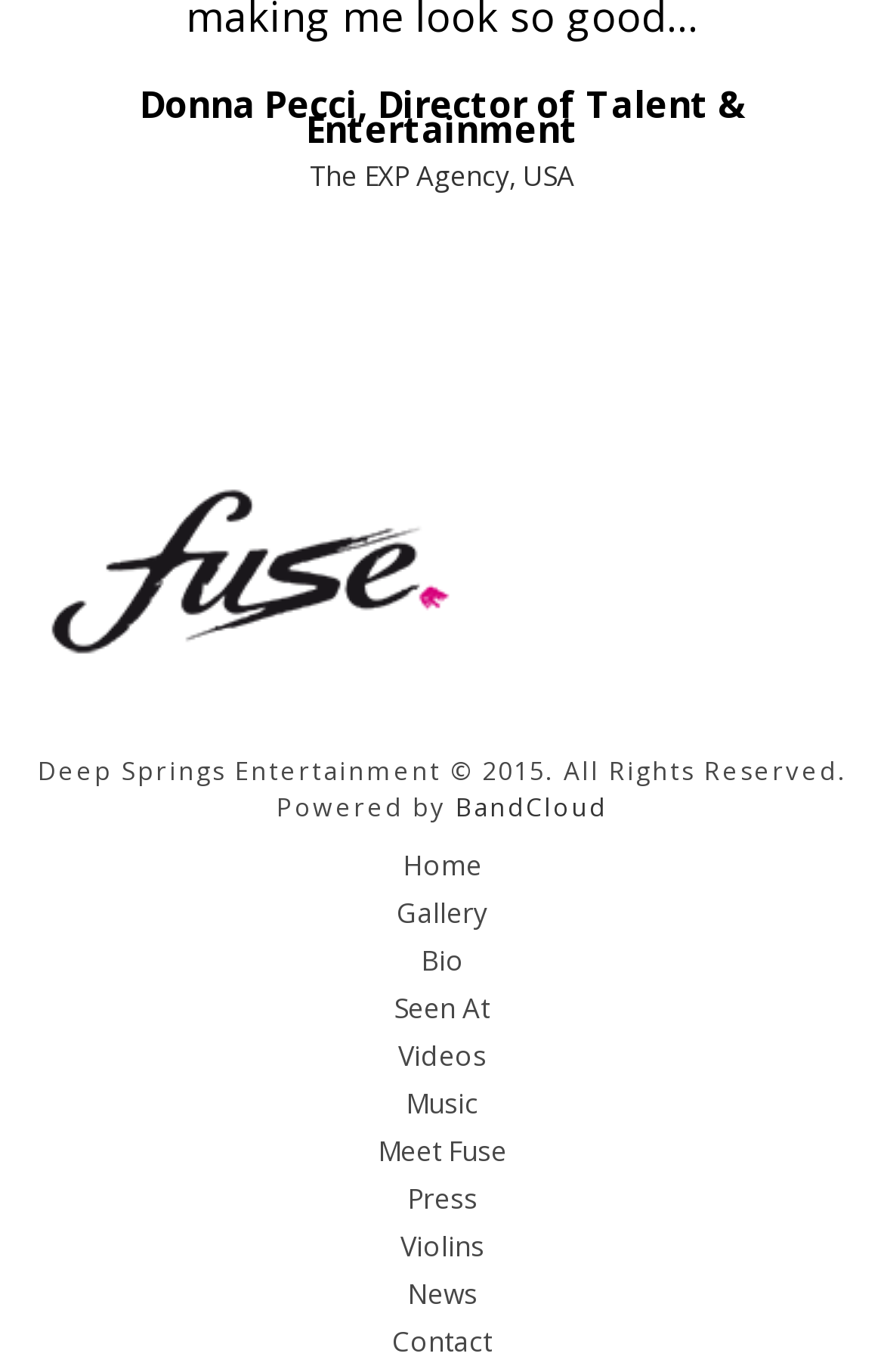Determine the bounding box coordinates of the clickable area required to perform the following instruction: "go to Home". The coordinates should be represented as four float numbers between 0 and 1: [left, top, right, bottom].

[0.0, 0.619, 1.0, 0.645]